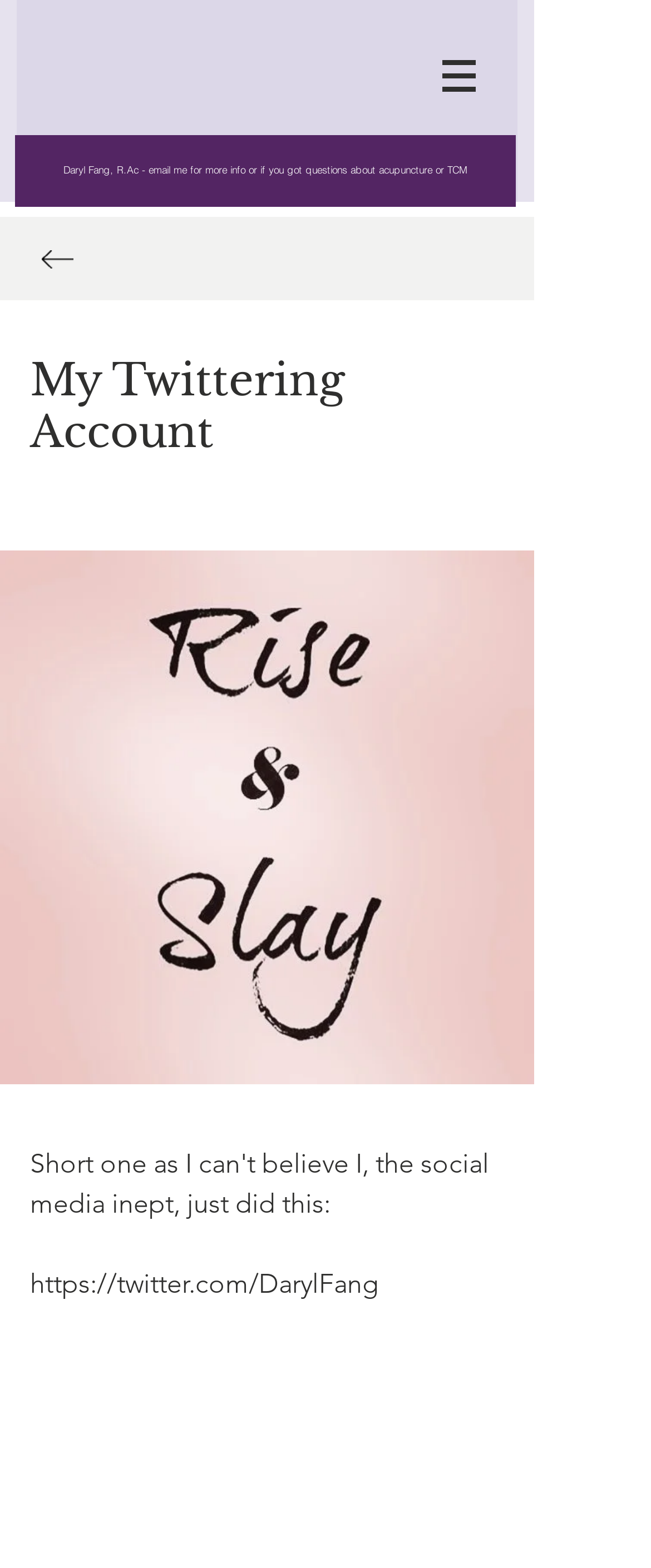Respond to the question below with a single word or phrase: What is the type of the top-right button?

Button with popup menu